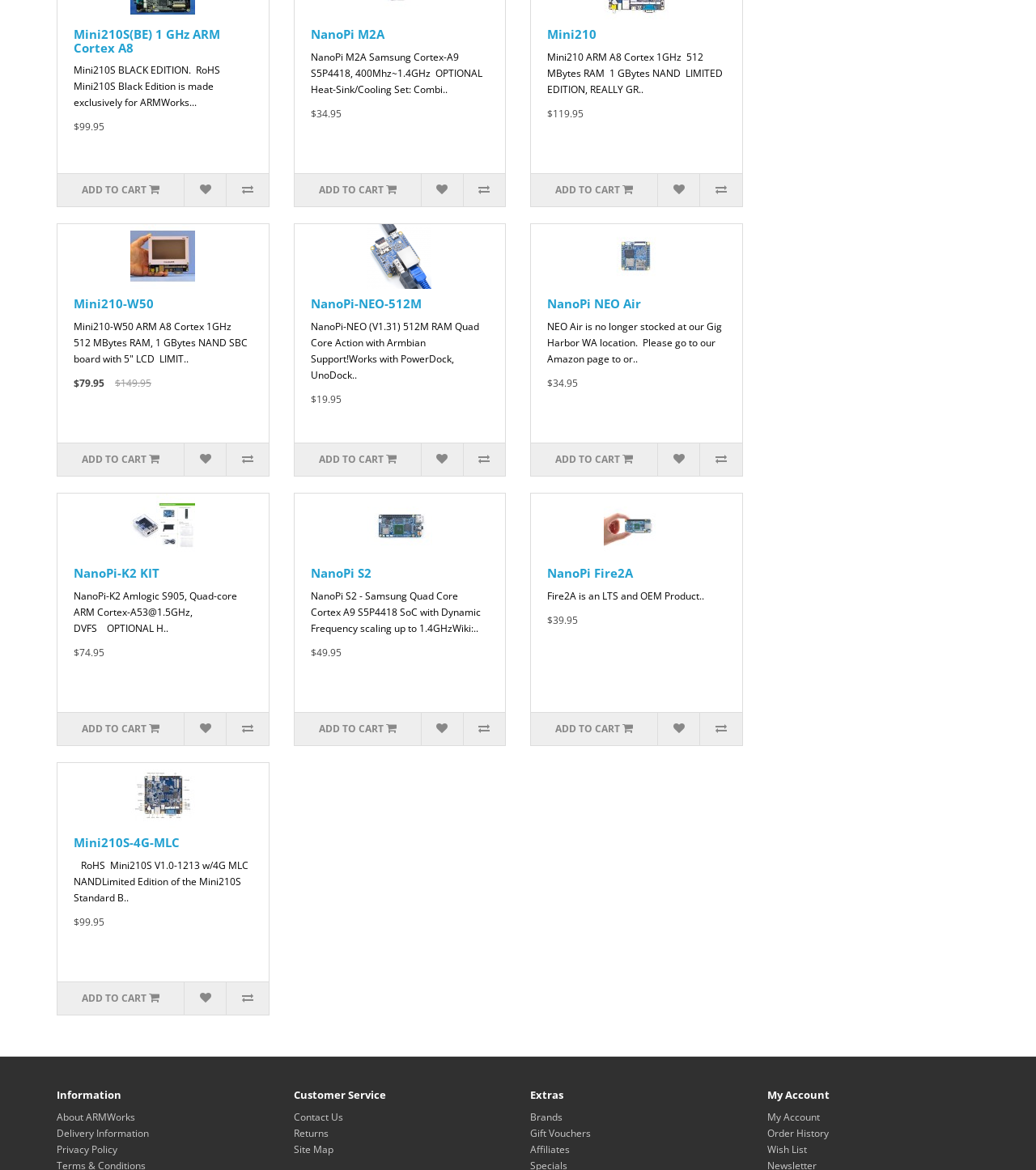Based on the description "Site Map", find the bounding box of the specified UI element.

[0.283, 0.976, 0.321, 0.988]